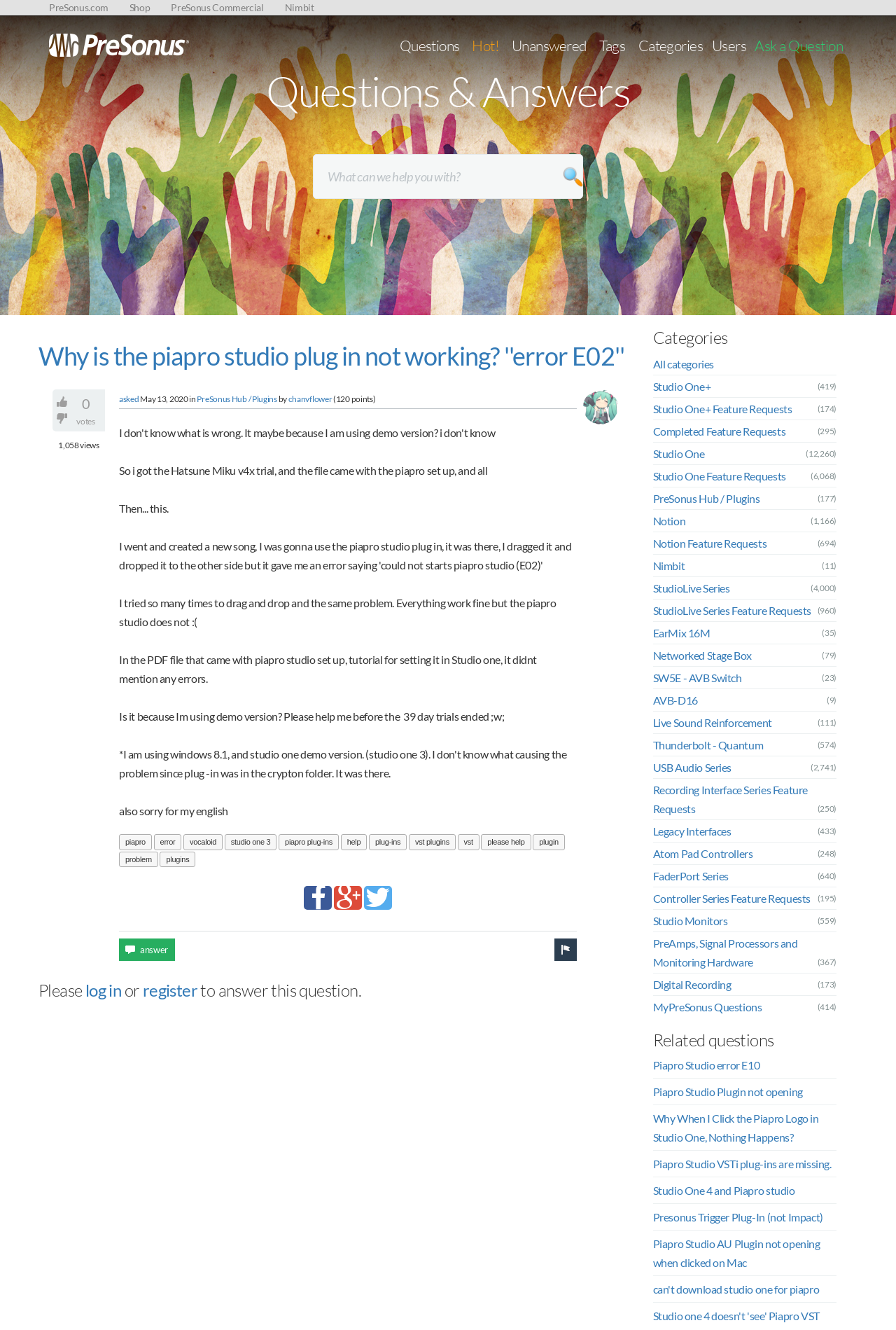Provide your answer in a single word or phrase: 
What is the username of the person who asked the question?

chanvflower